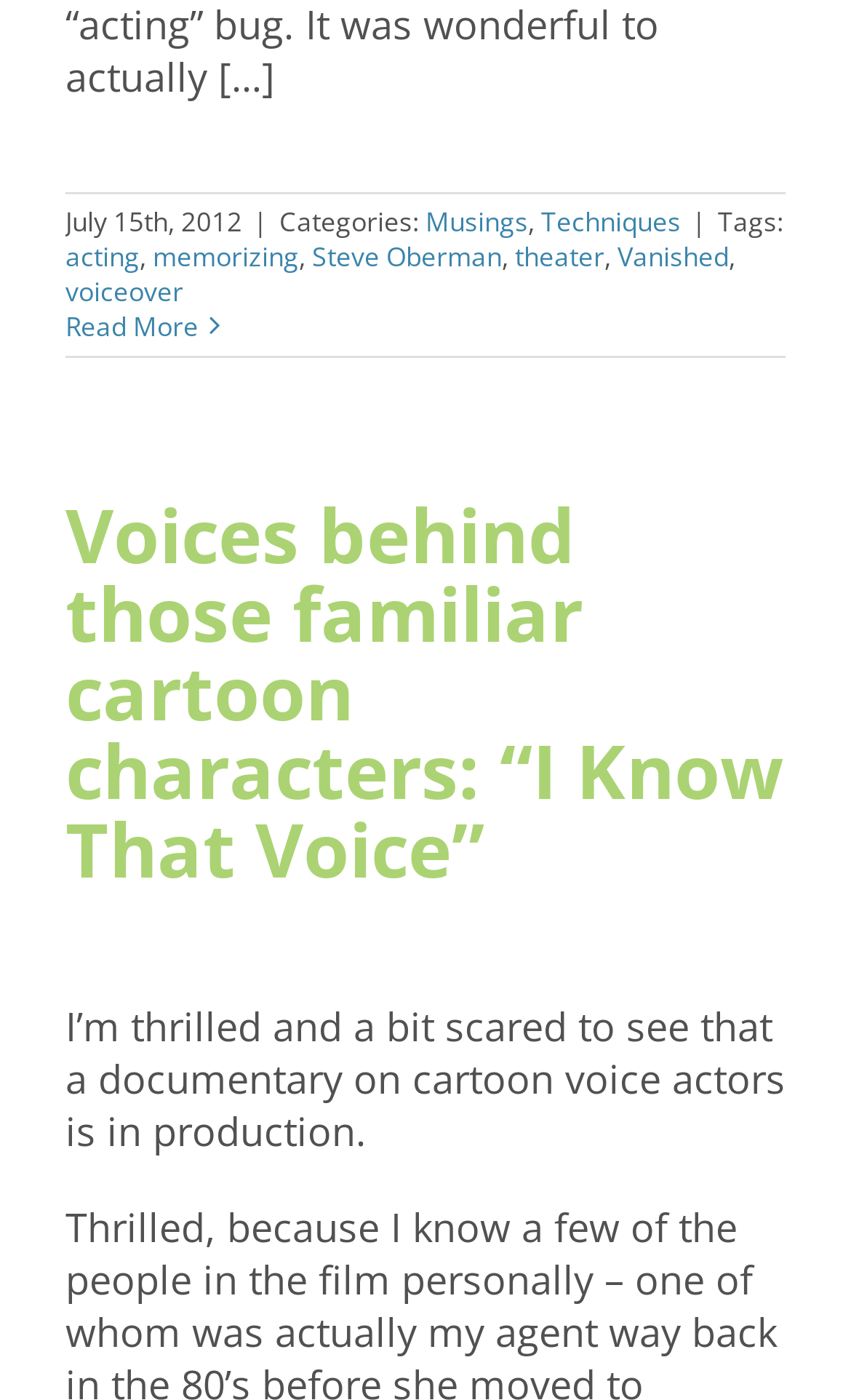Pinpoint the bounding box coordinates of the element to be clicked to execute the instruction: "Read the article 'Voices behind those familiar cartoon characters: “I Know That Voice”'".

[0.077, 0.346, 0.921, 0.643]